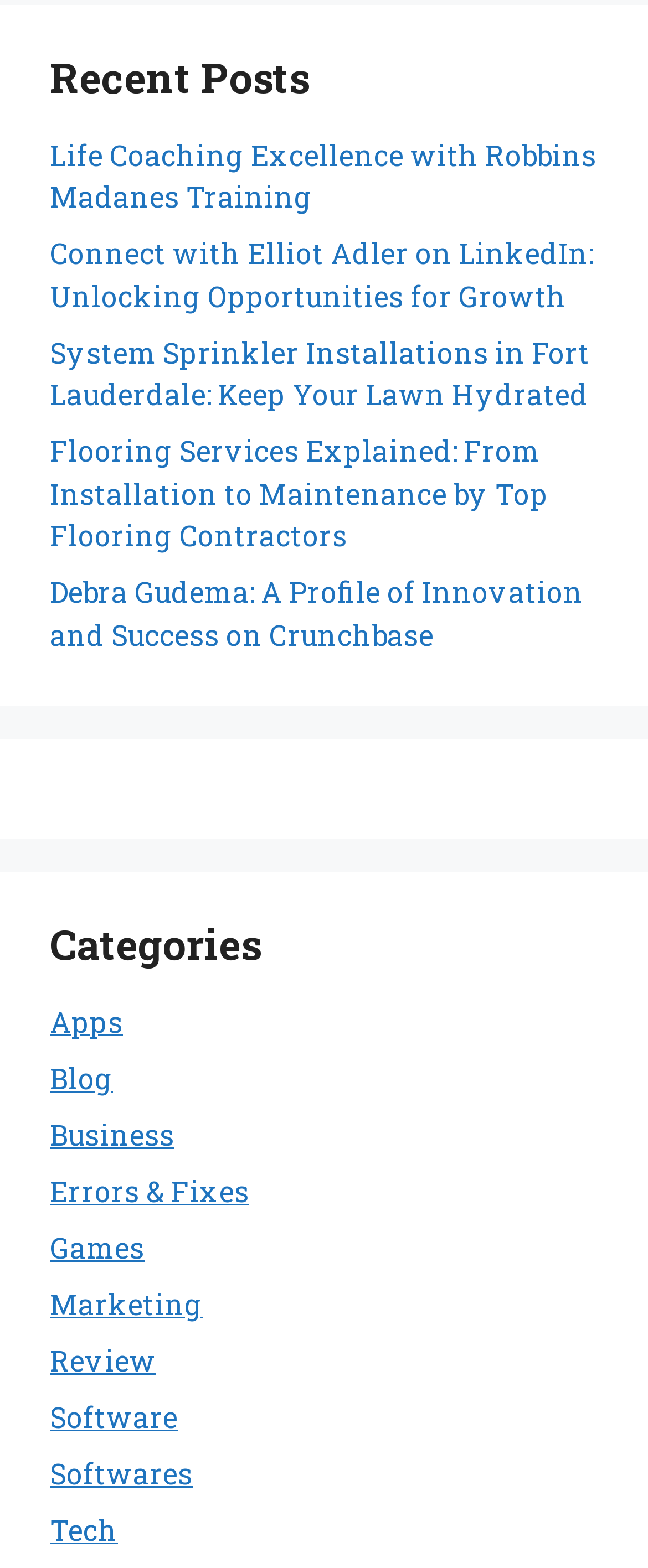What is the common theme among the links listed under 'Recent Posts'?
Using the image, elaborate on the answer with as much detail as possible.

The links listed under 'Recent Posts' appear to be articles or blog posts, as they have descriptive titles and do not seem to be categorized or grouped by any specific theme or topic.